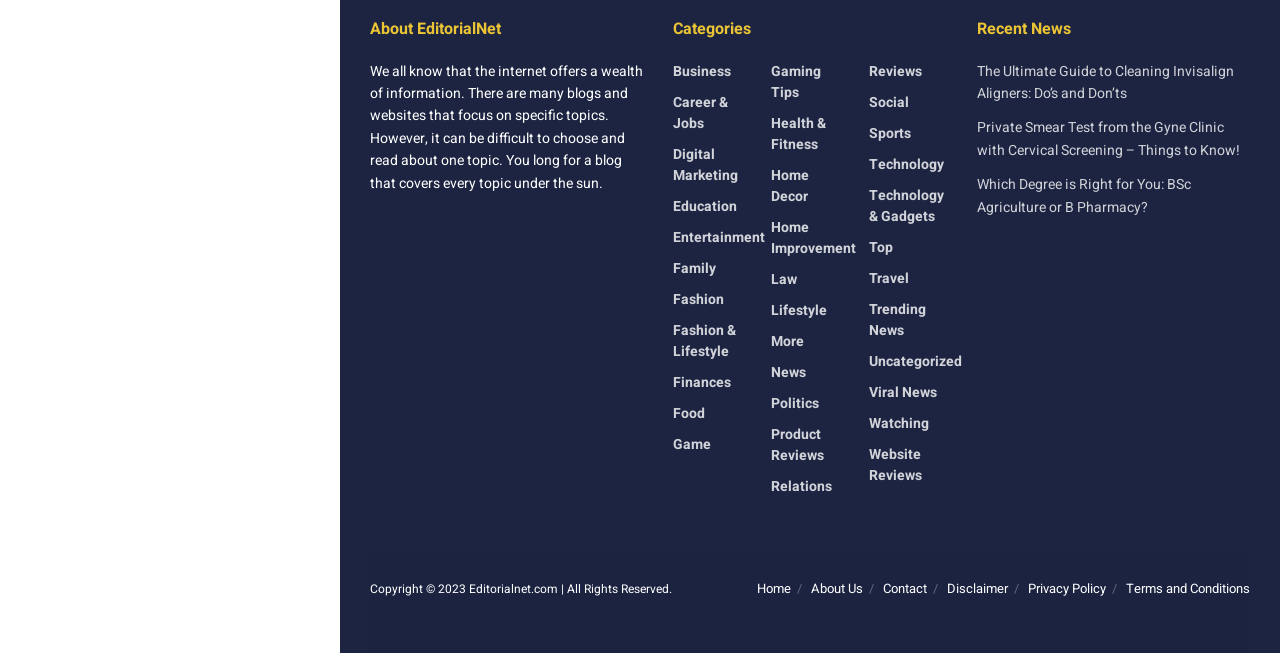Identify the bounding box for the UI element described as: "Home Improvement". The coordinates should be four float numbers between 0 and 1, i.e., [left, top, right, bottom].

[0.602, 0.336, 0.669, 0.4]